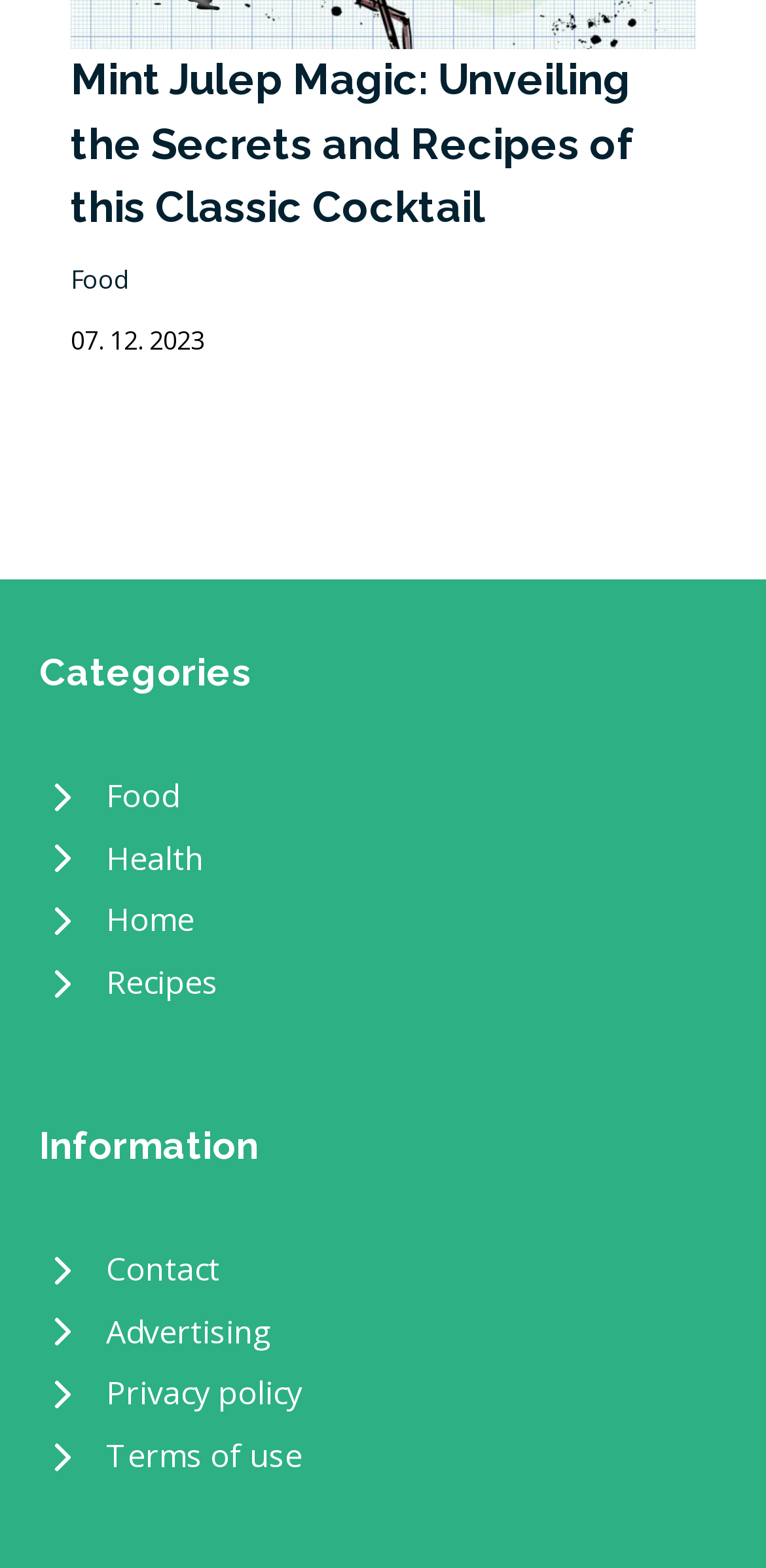What is the title of the current article?
Look at the image and answer the question using a single word or phrase.

Mint Julep Magic